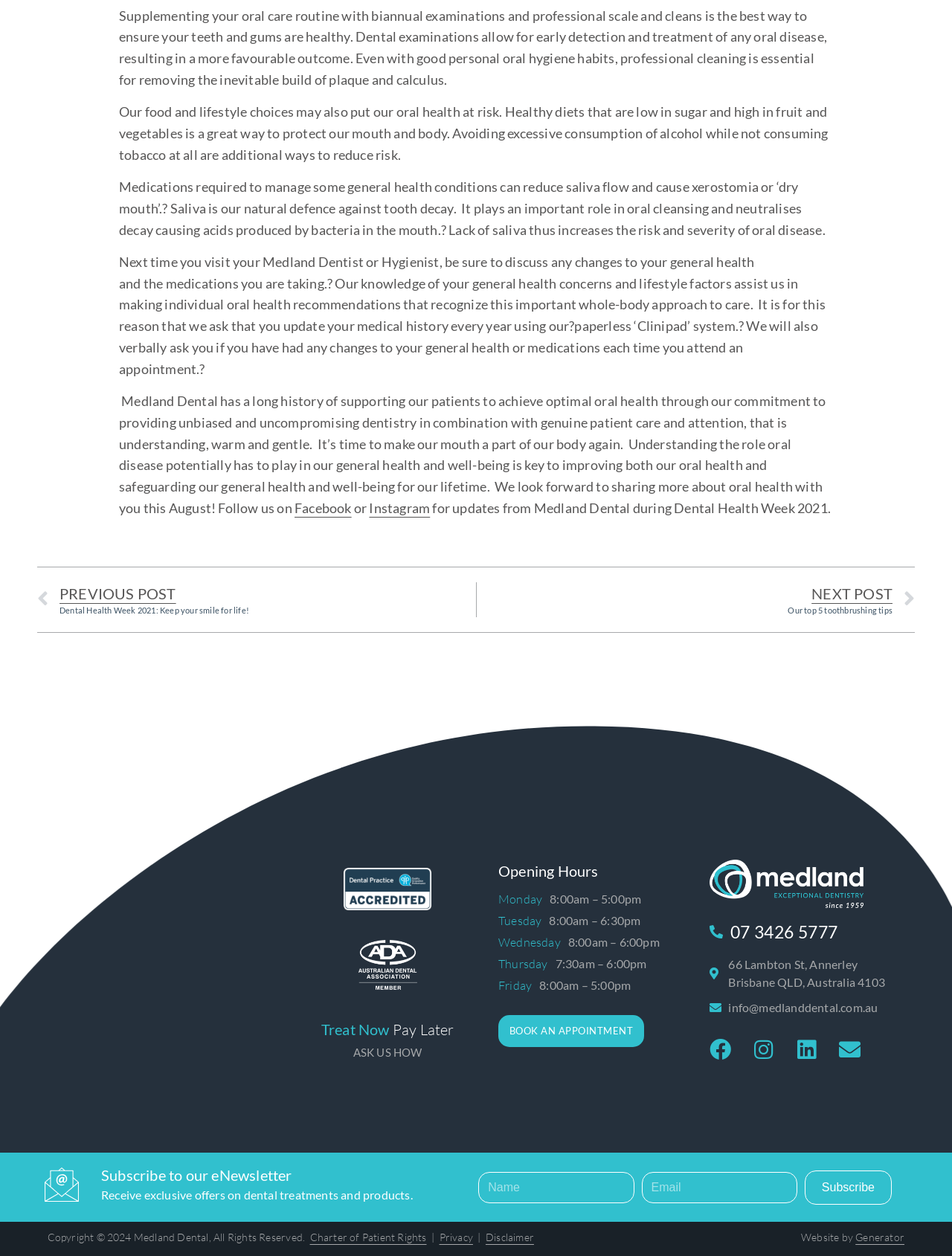Please determine the bounding box coordinates of the area that needs to be clicked to complete this task: 'Subscribe to the eNewsletter'. The coordinates must be four float numbers between 0 and 1, formatted as [left, top, right, bottom].

[0.845, 0.932, 0.937, 0.959]